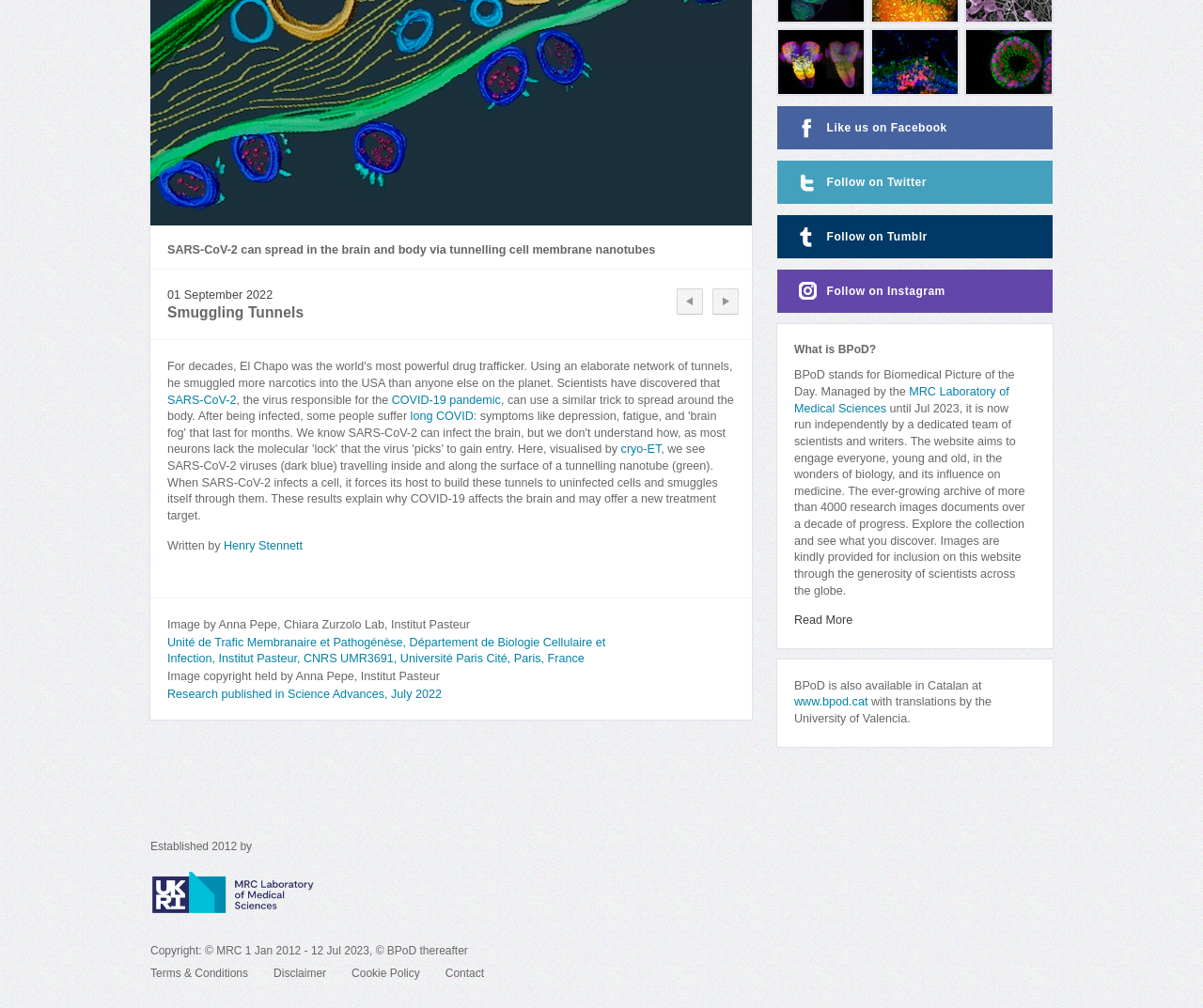Locate the UI element described by COVID-19 pandemic and provide its bounding box coordinates. Use the format (top-left x, top-left y, bottom-right x, bottom-right y) with all values as floating point numbers between 0 and 1.

[0.326, 0.39, 0.416, 0.403]